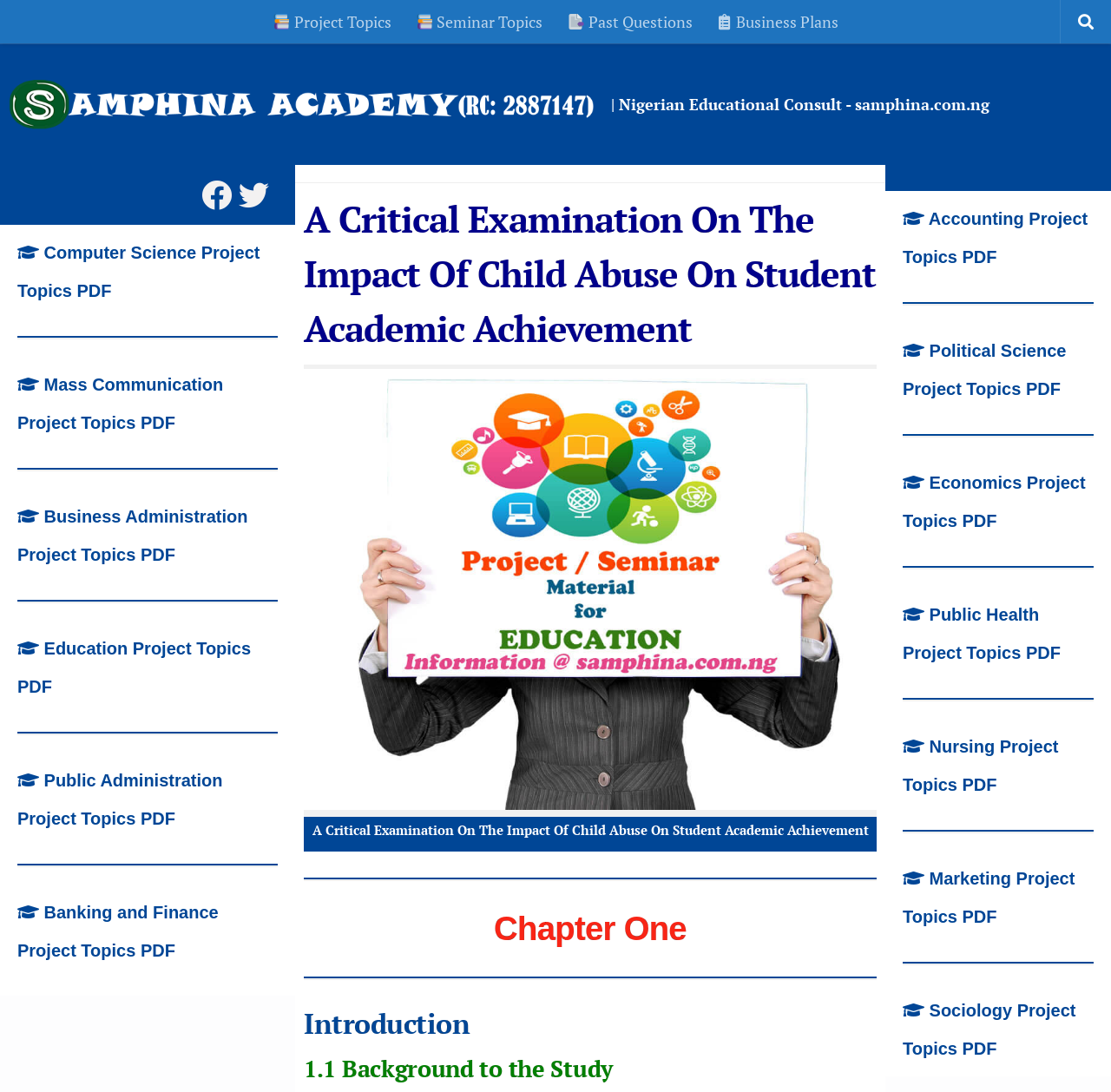Generate a thorough caption detailing the webpage content.

The webpage is about a research project on the impact of child abuse on student academic achievement. At the top left, there is a link to skip to the content. Below it, there are four links with icons: "Project Topics", "Seminar Topics", "Past Questions", and "Business Plans". 

On the top right, there is a button with an icon and a link to "Samphina Academy" with an image. Below it, there is a text "Nigerian Educational Consult - samphina.com.ng". 

The main content starts with a heading "A Critical Examination On The Impact Of Child Abuse On Student Academic Achievement". Below it, there is an image related to the project and seminar material for education. 

The content is divided into sections, starting with "Chapter One", followed by "Introduction", "1.1 Background to the Study", and so on. Each section is separated by a horizontal line. 

On the left side, there are several links to follow the website on Facebook and Twitter, as well as links to various project topics in different fields, such as Computer Science, Mass Communication, Business Administration, Education, Public Administration, Banking and Finance, Accounting, Political Science, Economics, Public Health, Nursing, Marketing, and Sociology. Each link is separated by a horizontal line.